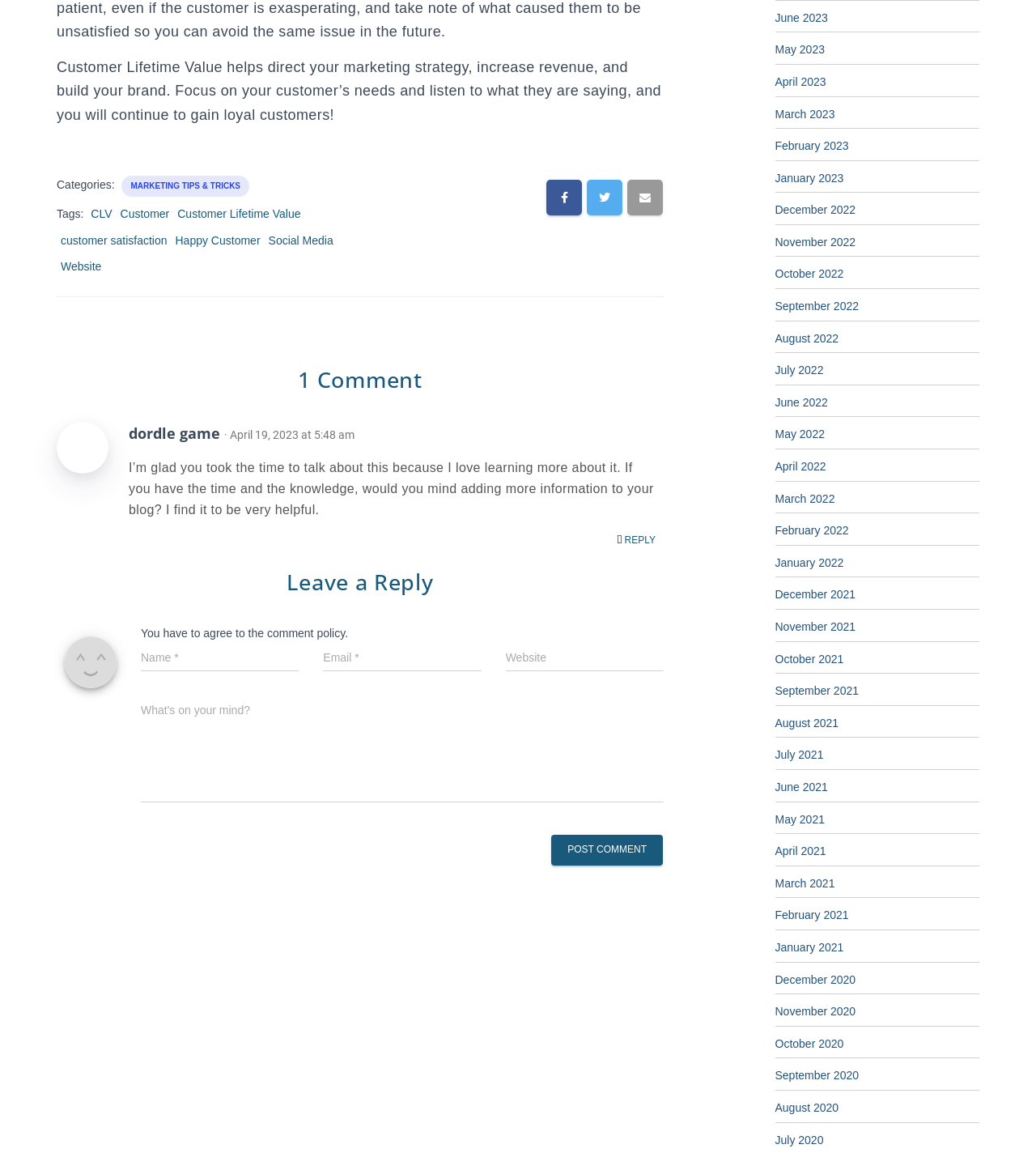Locate the bounding box coordinates of the element to click to perform the following action: 'Click on the 'MARKETING TIPS & TRICKS' link'. The coordinates should be given as four float values between 0 and 1, in the form of [left, top, right, bottom].

[0.125, 0.156, 0.234, 0.167]